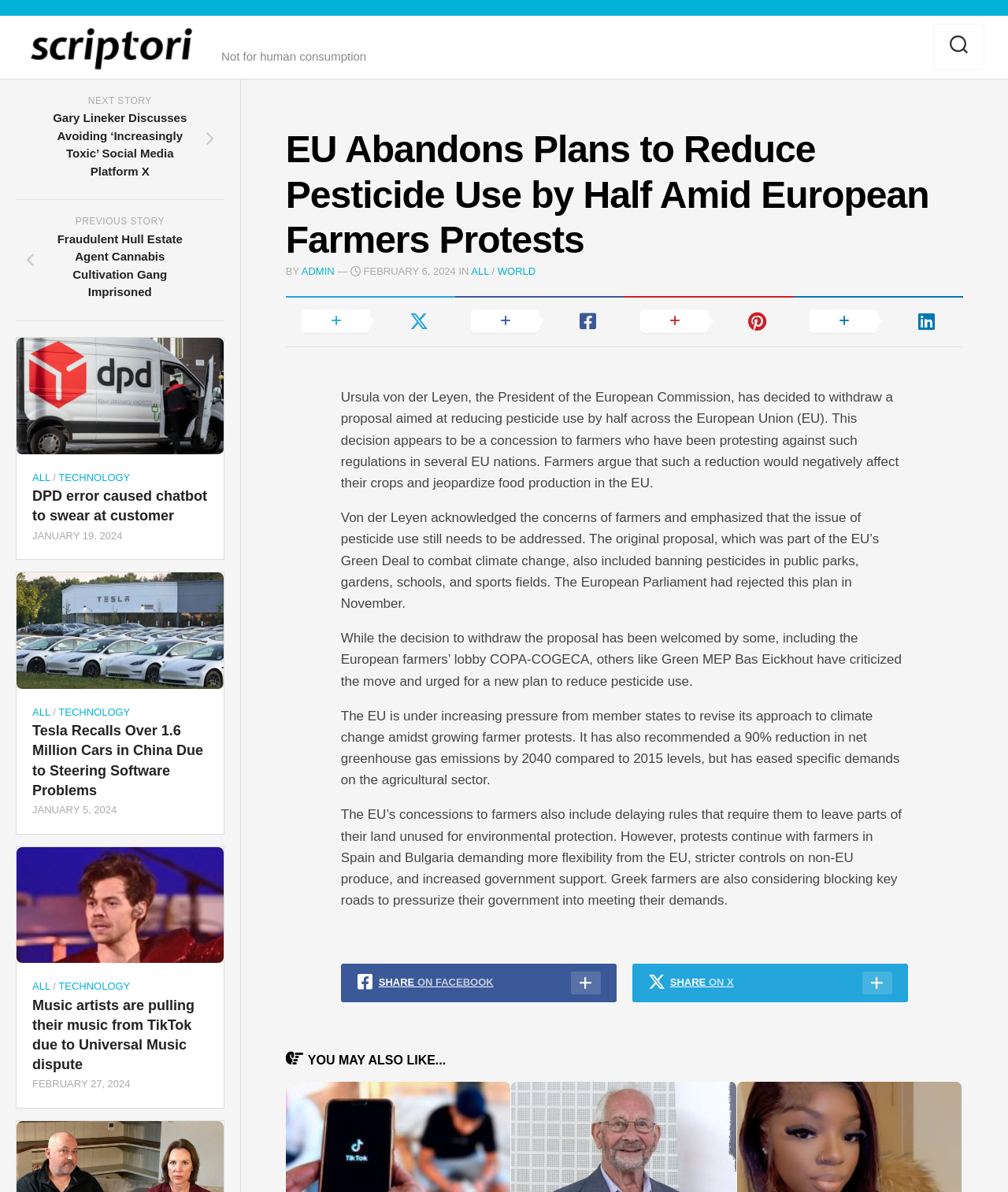What is the date of the article about Tesla recalling cars in China?
Based on the image, answer the question with as much detail as possible.

The answer can be found in the 'YOU MAY ALSO LIKE...' section of the webpage, where it is mentioned that 'Tesla Recalls Over 1.6 Million Cars in China Due to Steering Software Problems' with a date of 'JANUARY 5, 2024'.